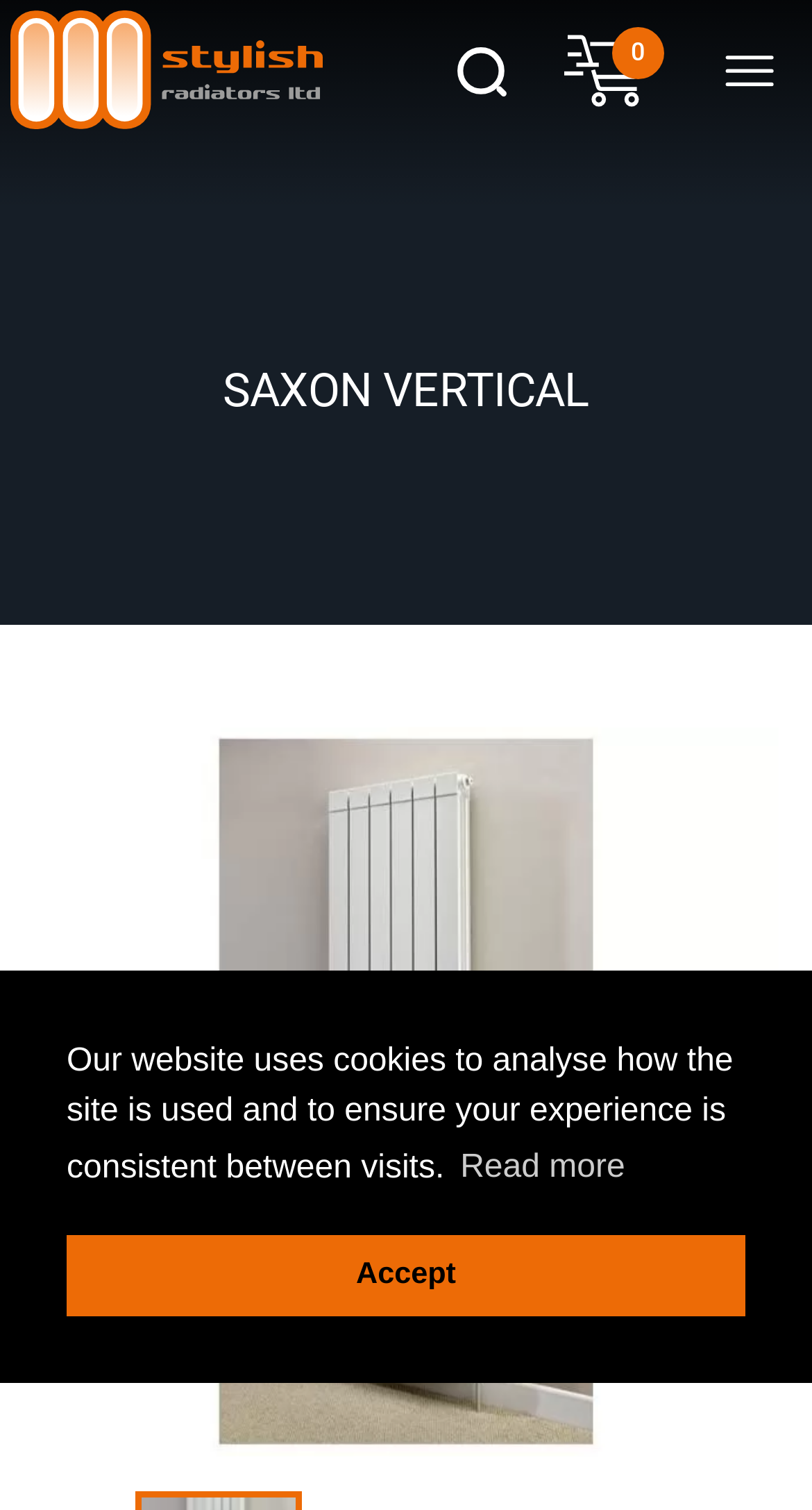Provide a brief response to the question using a single word or phrase: 
What is the purpose of the button with the text 'learn more about cookies'?

To learn more about cookies